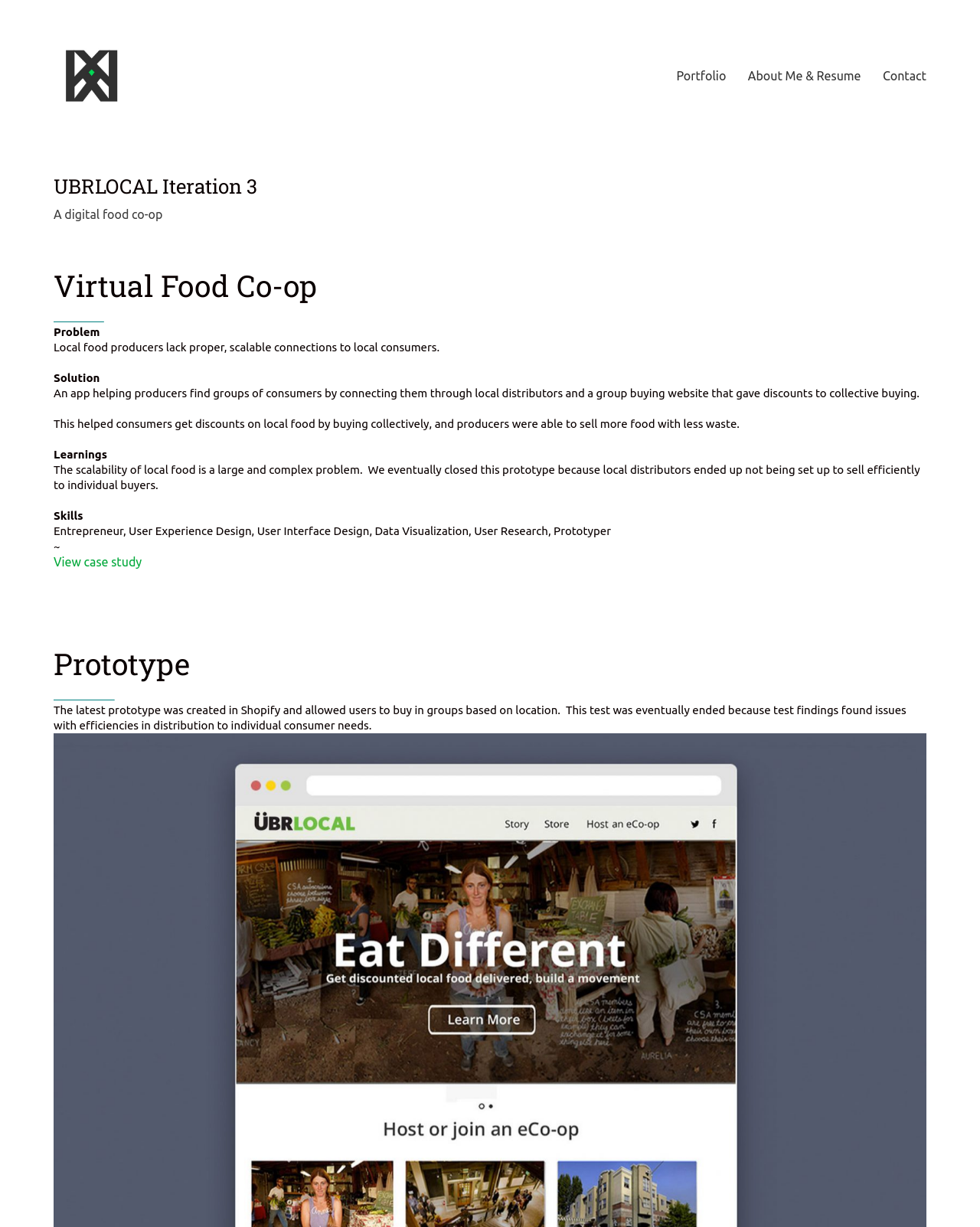What is the name of the portfolio?
Provide a thorough and detailed answer to the question.

The name of the portfolio can be found at the top of the webpage, where it says 'Kamal Patel's Portfolio' in a link element.